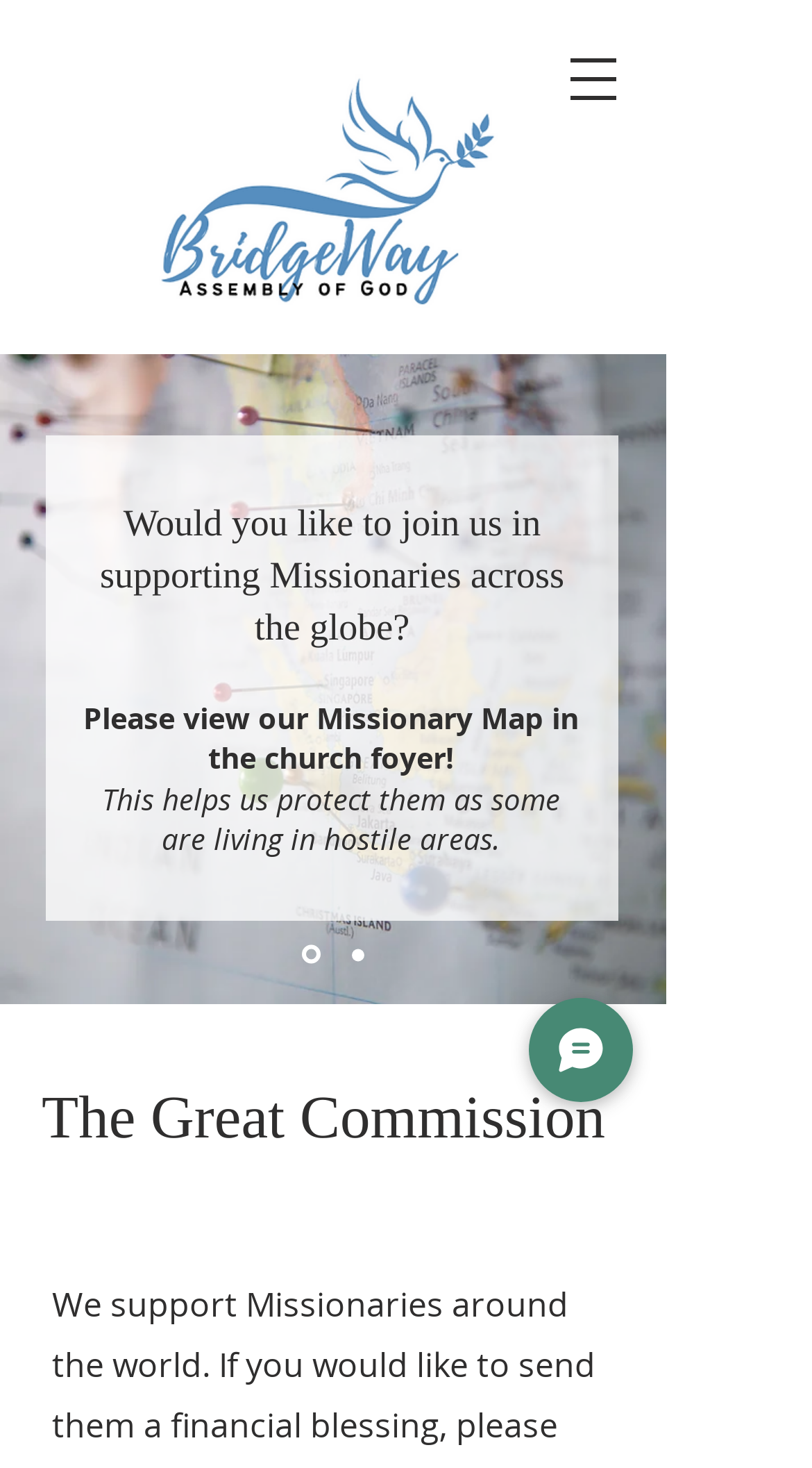Give the bounding box coordinates for the element described by: "aria-label="Open navigation menu"".

[0.672, 0.02, 0.787, 0.088]